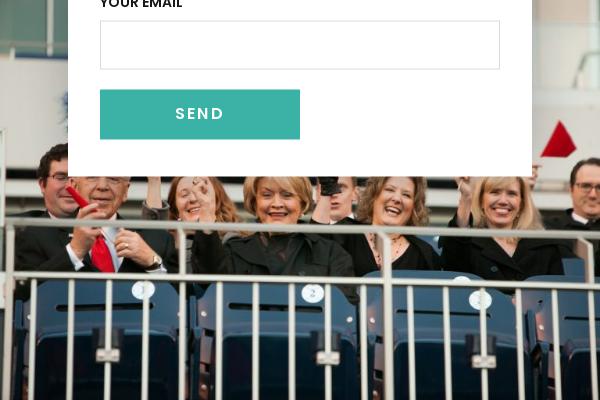Elaborate on the contents of the image in great detail.

In this lively image captured at Nationals Park, a group of joyful guests is seen enthusiastically waving pom poms and pennant flags as they celebrate the start of a wedding ceremony. The scene conveys a festive atmosphere, with the guests dressed in elegant attire, showcasing smiles and excitement. They are seated together, forming a tight-knit group, adding to the sense of community and celebration. The backdrop hints at the iconic ballpark setting, enhancing the uniqueness of the event. This moment reflects the happiness and spirited energy that weddings bring, perfectly illustrating the joy of the occasion.